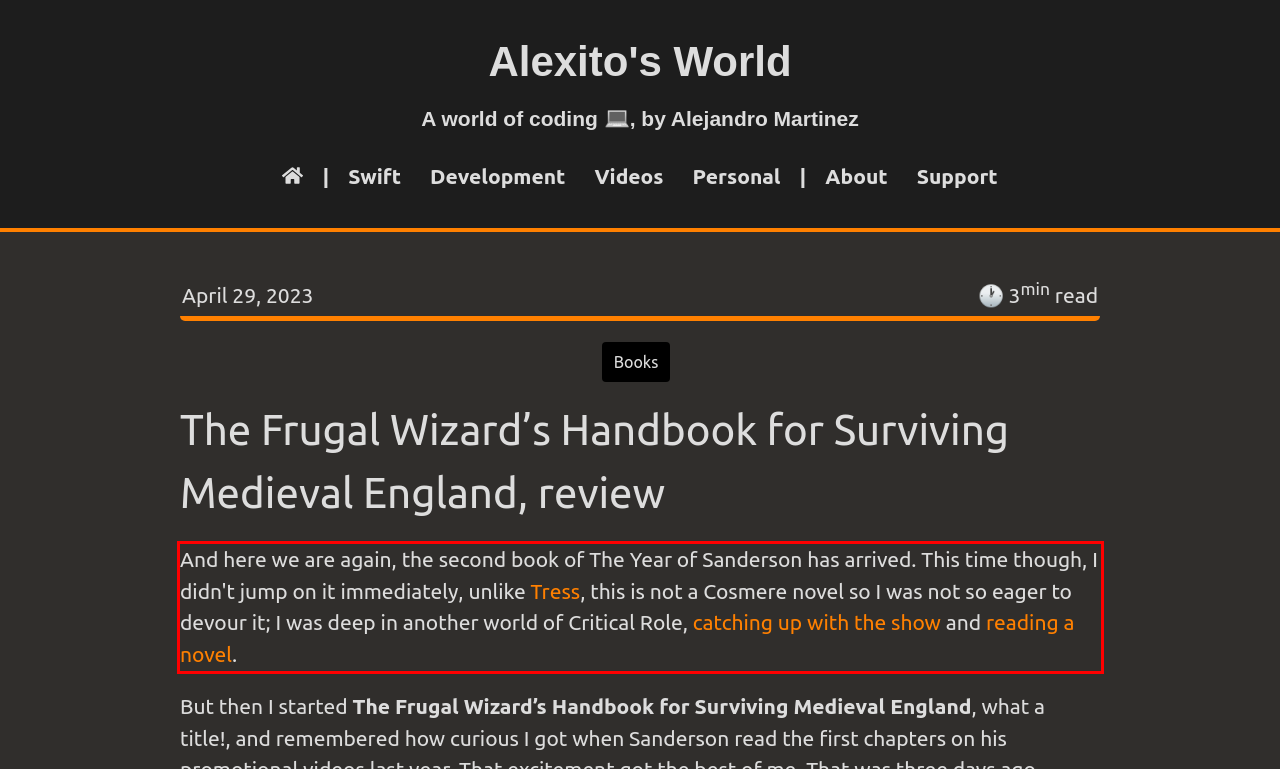Given a screenshot of a webpage containing a red rectangle bounding box, extract and provide the text content found within the red bounding box.

And here we are again, the second book of The Year of Sanderson has arrived. This time though, I didn't jump on it immediately, unlike Tress, this is not a Cosmere novel so I was not so eager to devour it; I was deep in another world of Critical Role, catching up with the show and reading a novel.